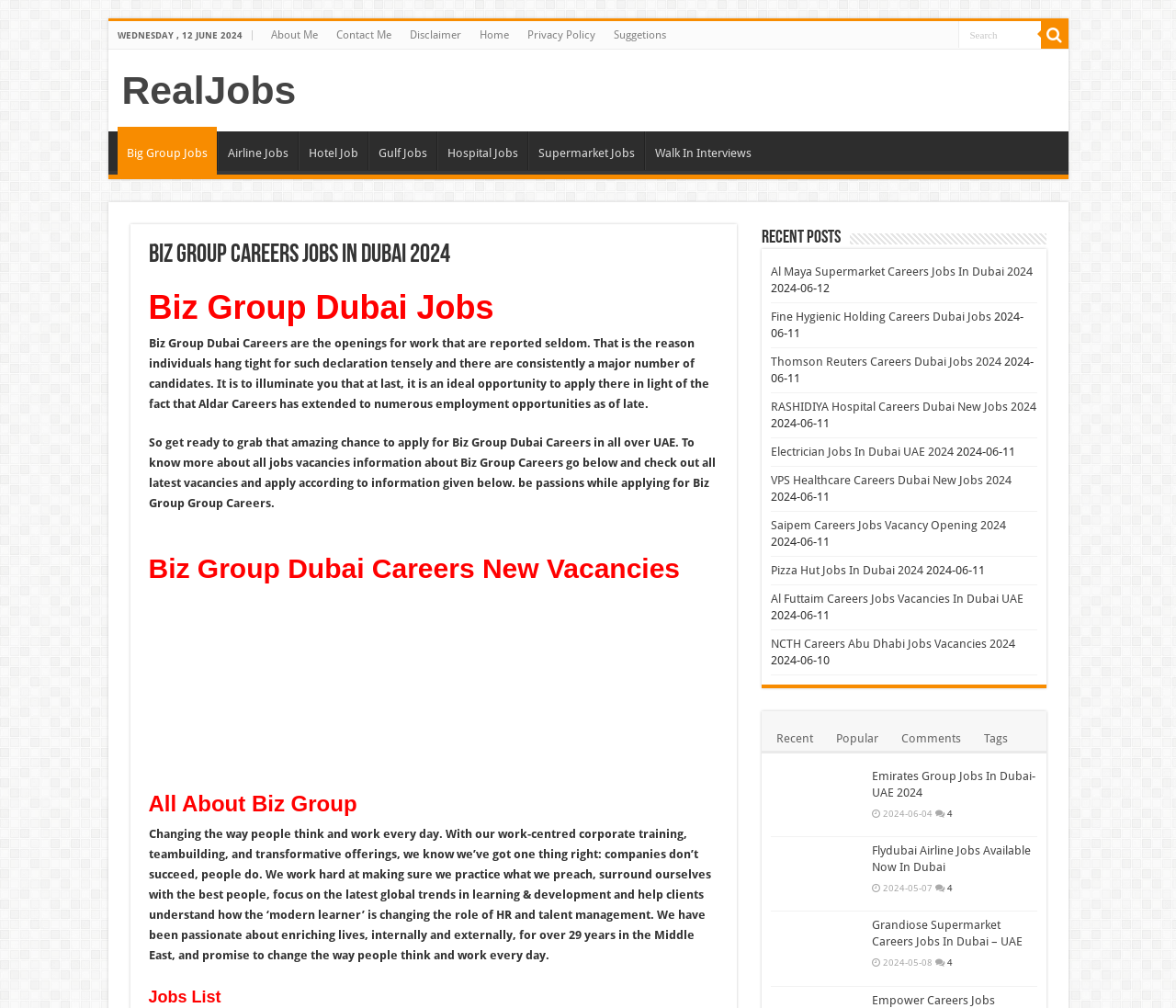Provide the text content of the webpage's main heading.

Biz Group Careers Jobs In Dubai 2024